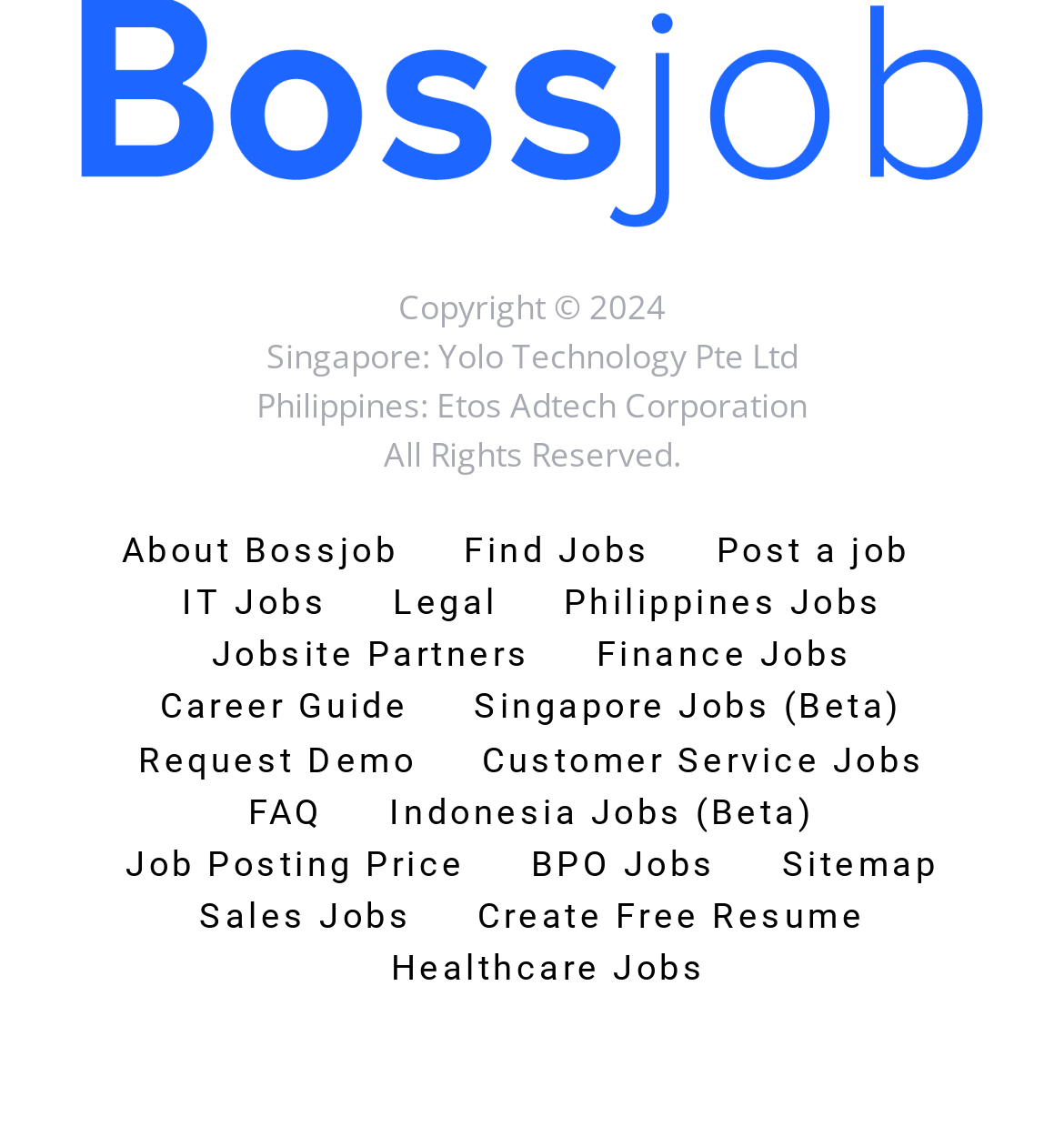Specify the bounding box coordinates of the region I need to click to perform the following instruction: "Request Demo". The coordinates must be four float numbers in the range of 0 to 1, i.e., [left, top, right, bottom].

[0.099, 0.699, 0.422, 0.745]